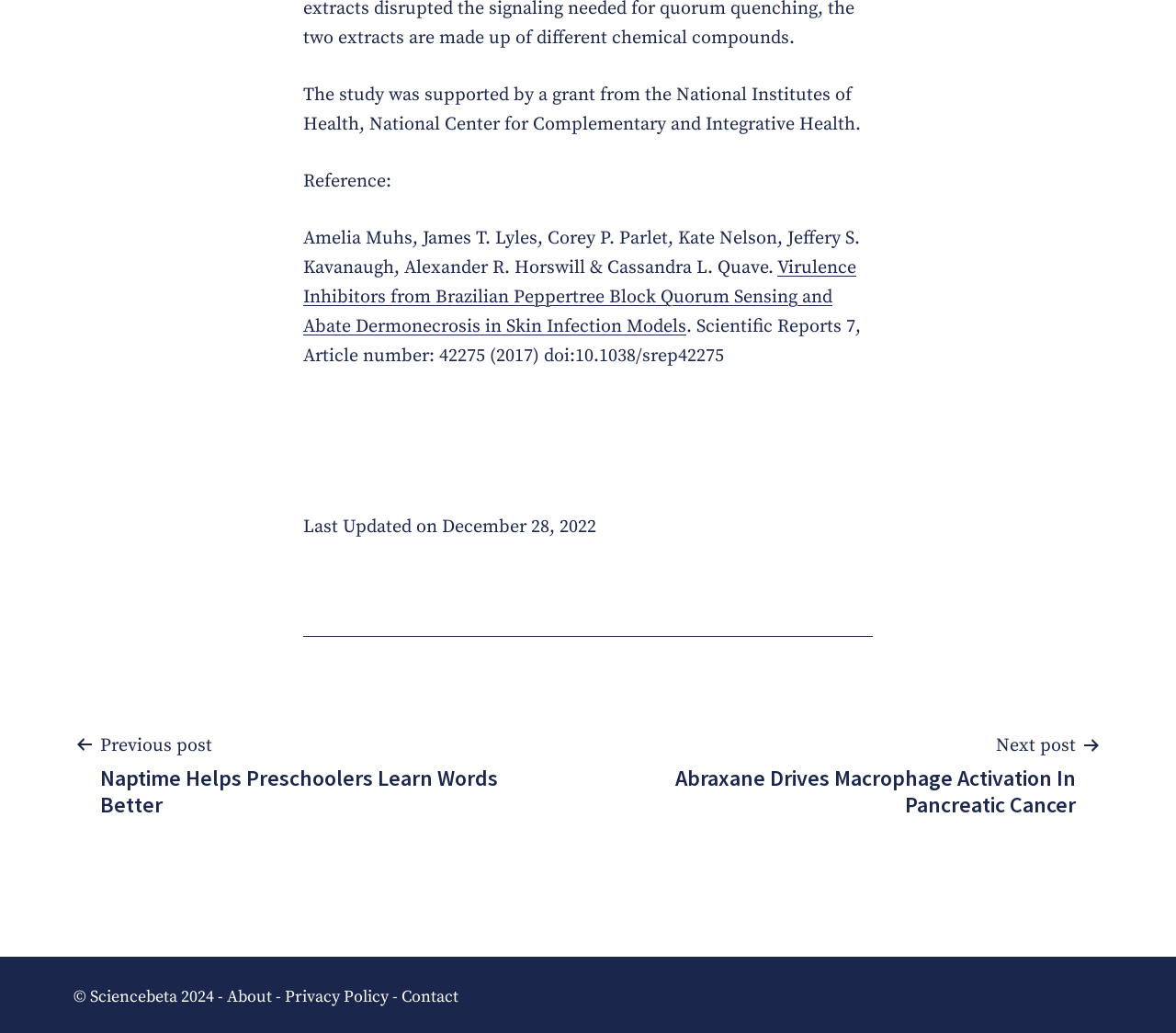How many navigation links are there in the post navigation section?
Answer the question with a single word or phrase derived from the image.

2